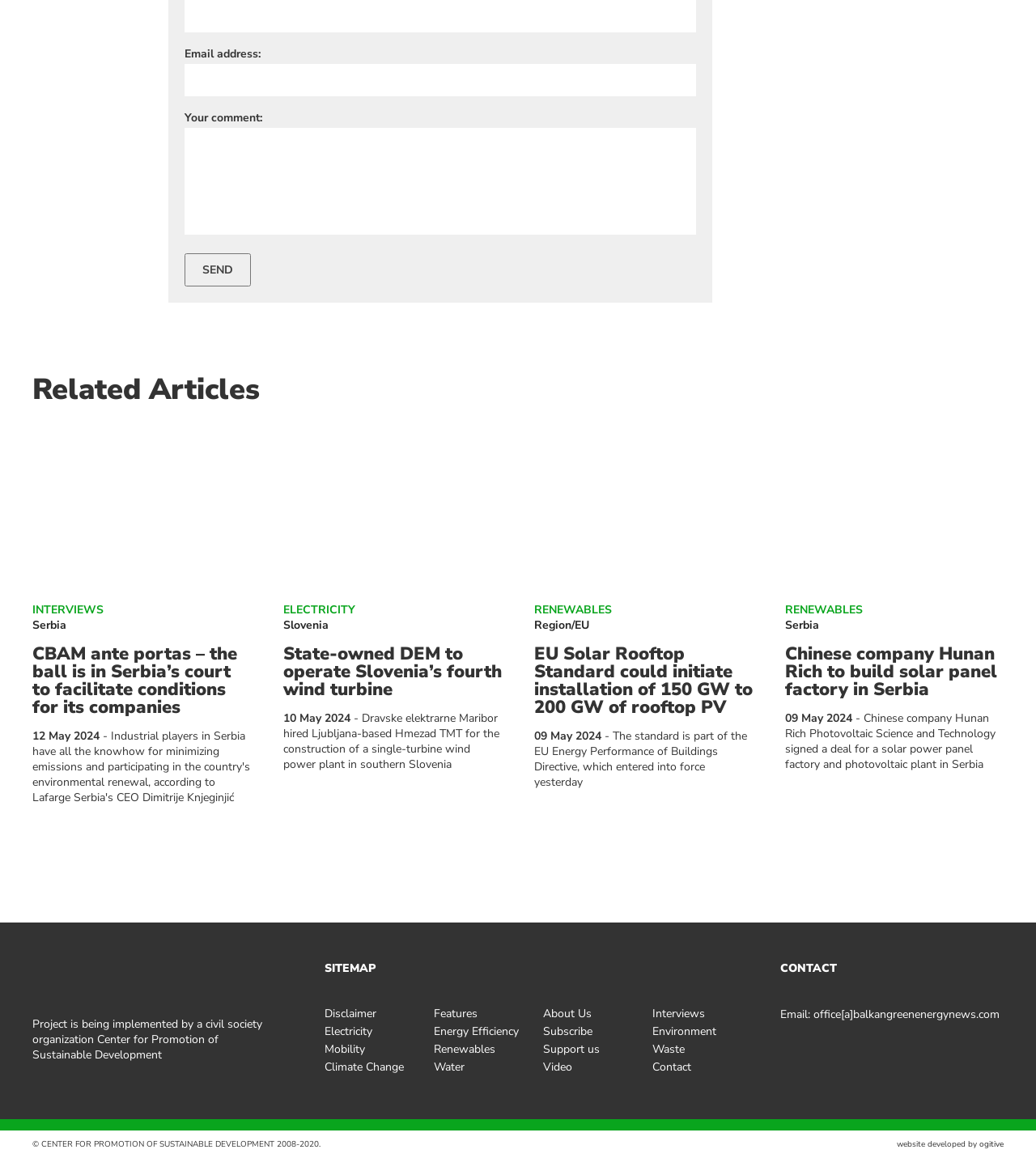Could you indicate the bounding box coordinates of the region to click in order to complete this instruction: "View related articles".

[0.031, 0.324, 0.251, 0.349]